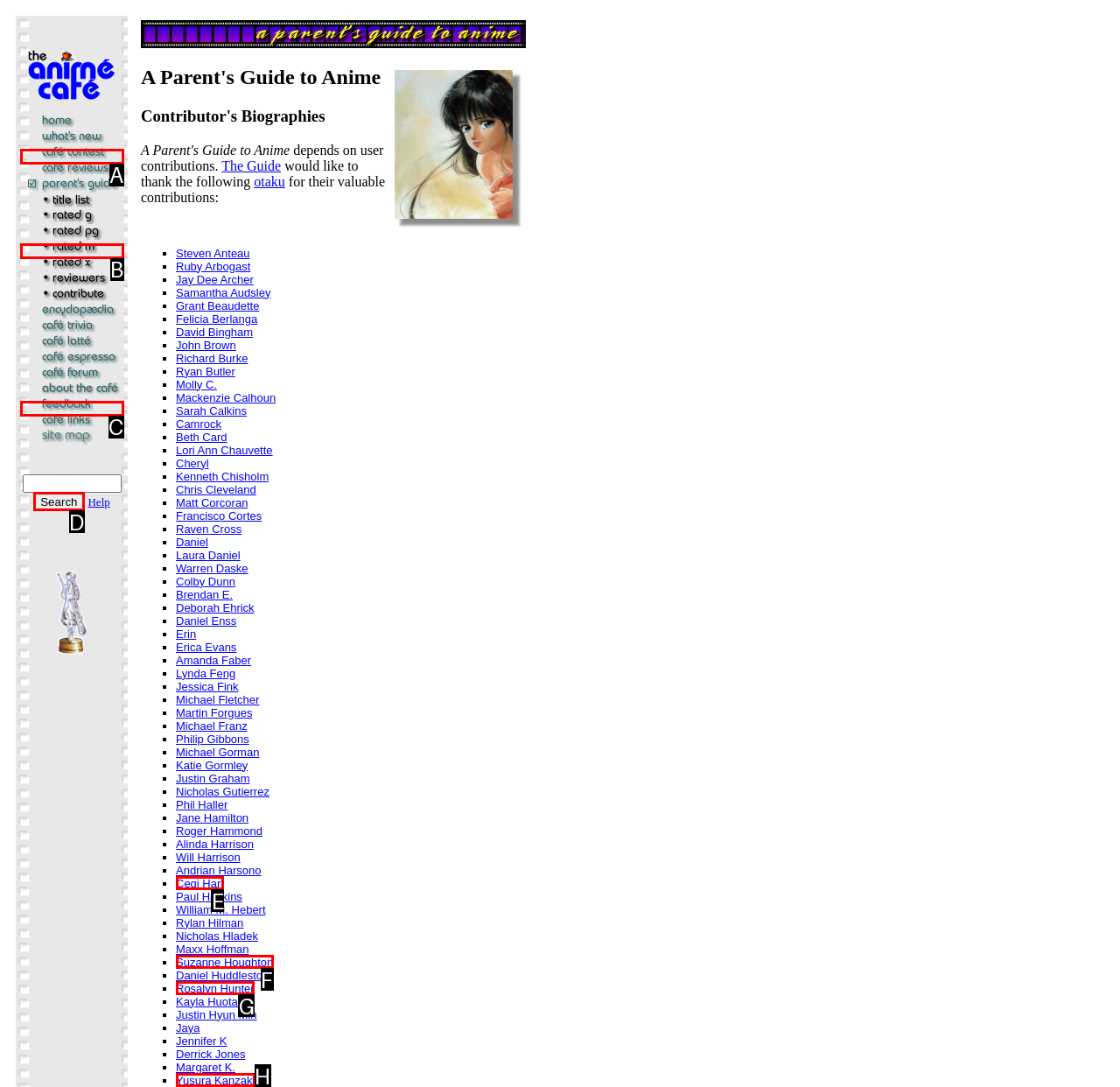Identify the correct HTML element to click to accomplish this task: search for anime
Respond with the letter corresponding to the correct choice.

D